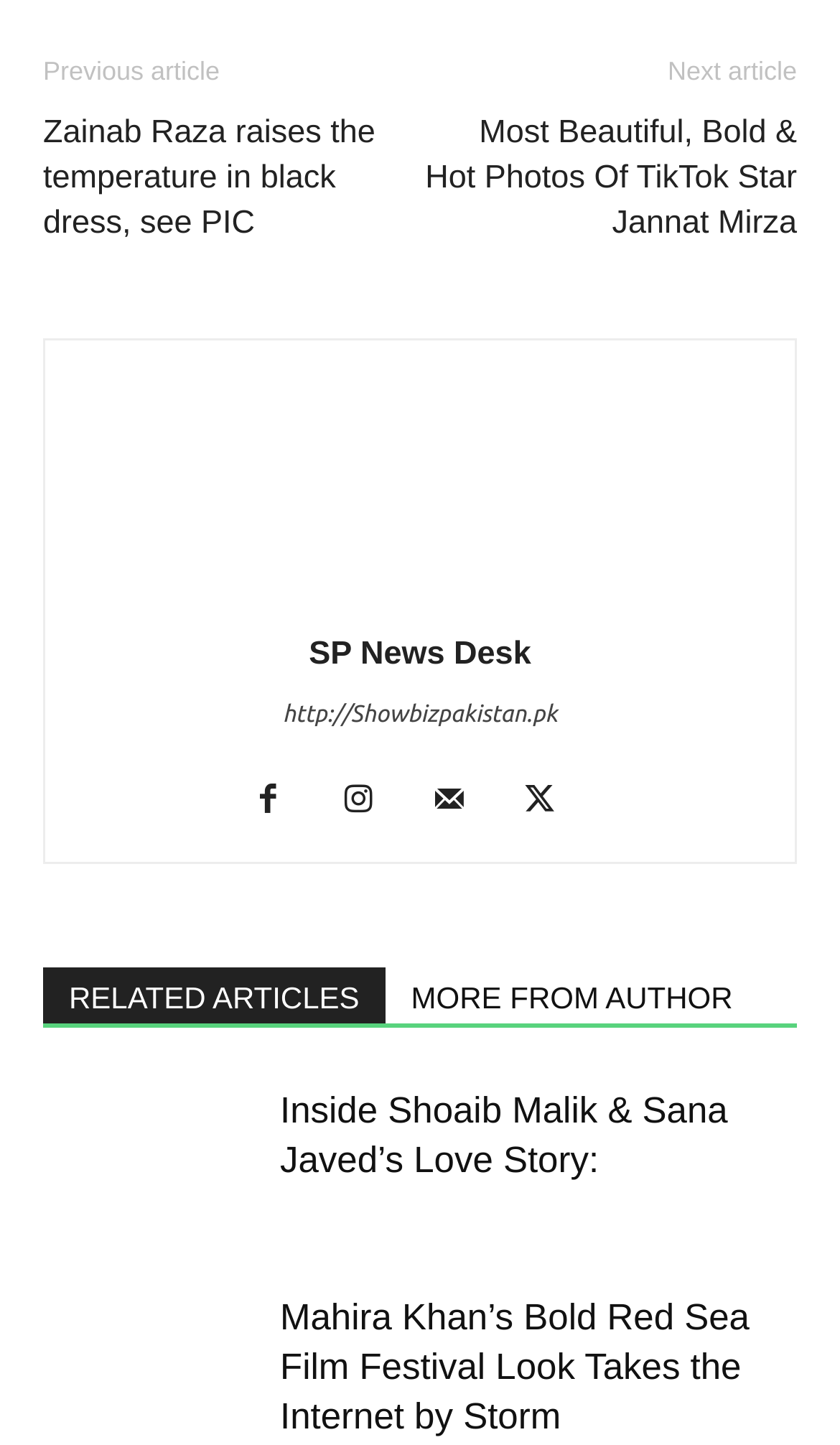Find the bounding box coordinates of the element to click in order to complete the given instruction: "Check the author profile."

[0.377, 0.398, 0.623, 0.422]